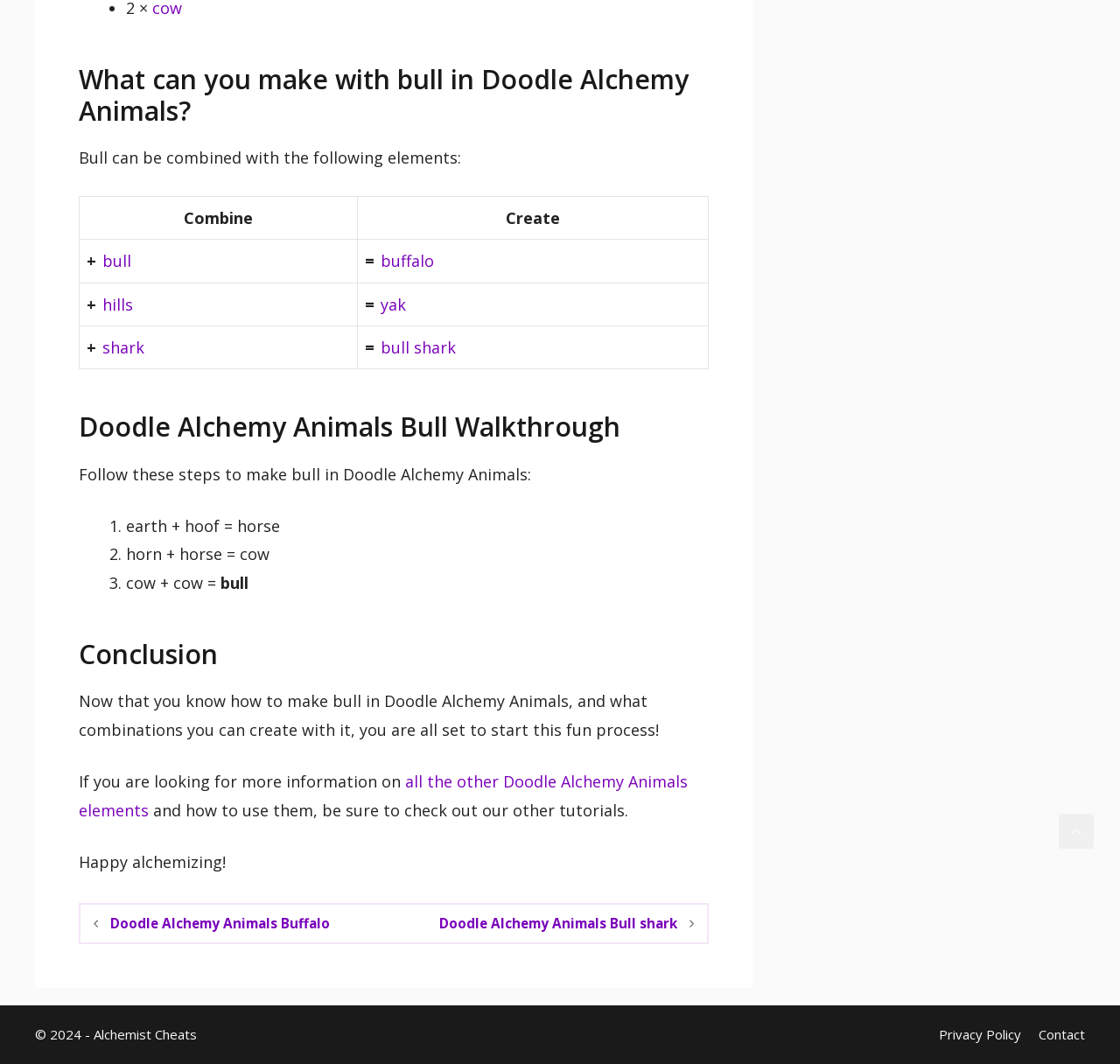Please identify the coordinates of the bounding box that should be clicked to fulfill this instruction: "Follow the steps to make bull in Doodle Alchemy Animals".

[0.07, 0.436, 0.474, 0.455]